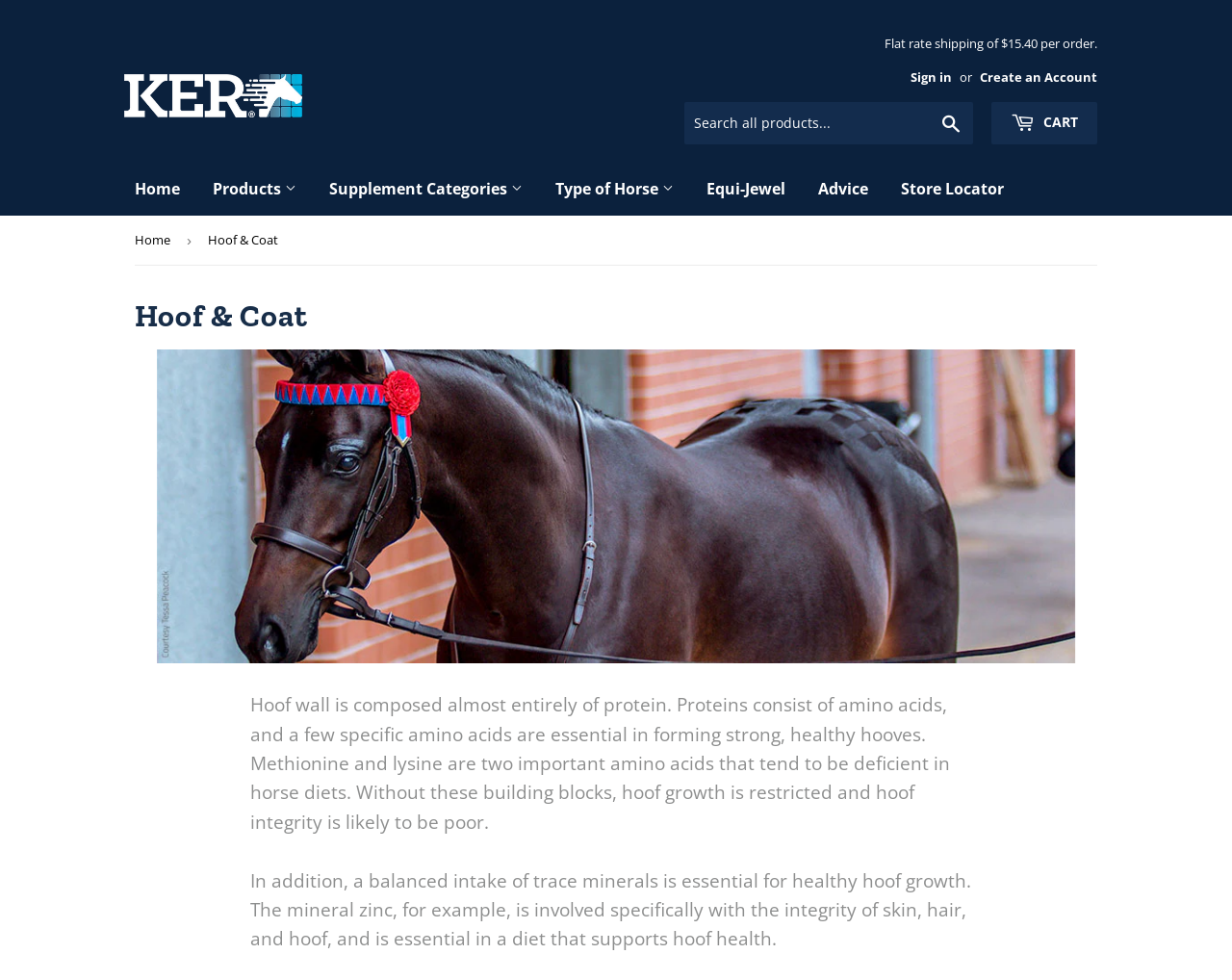How much does shipping cost?
Using the information from the image, give a concise answer in one word or a short phrase.

$15.40 per order